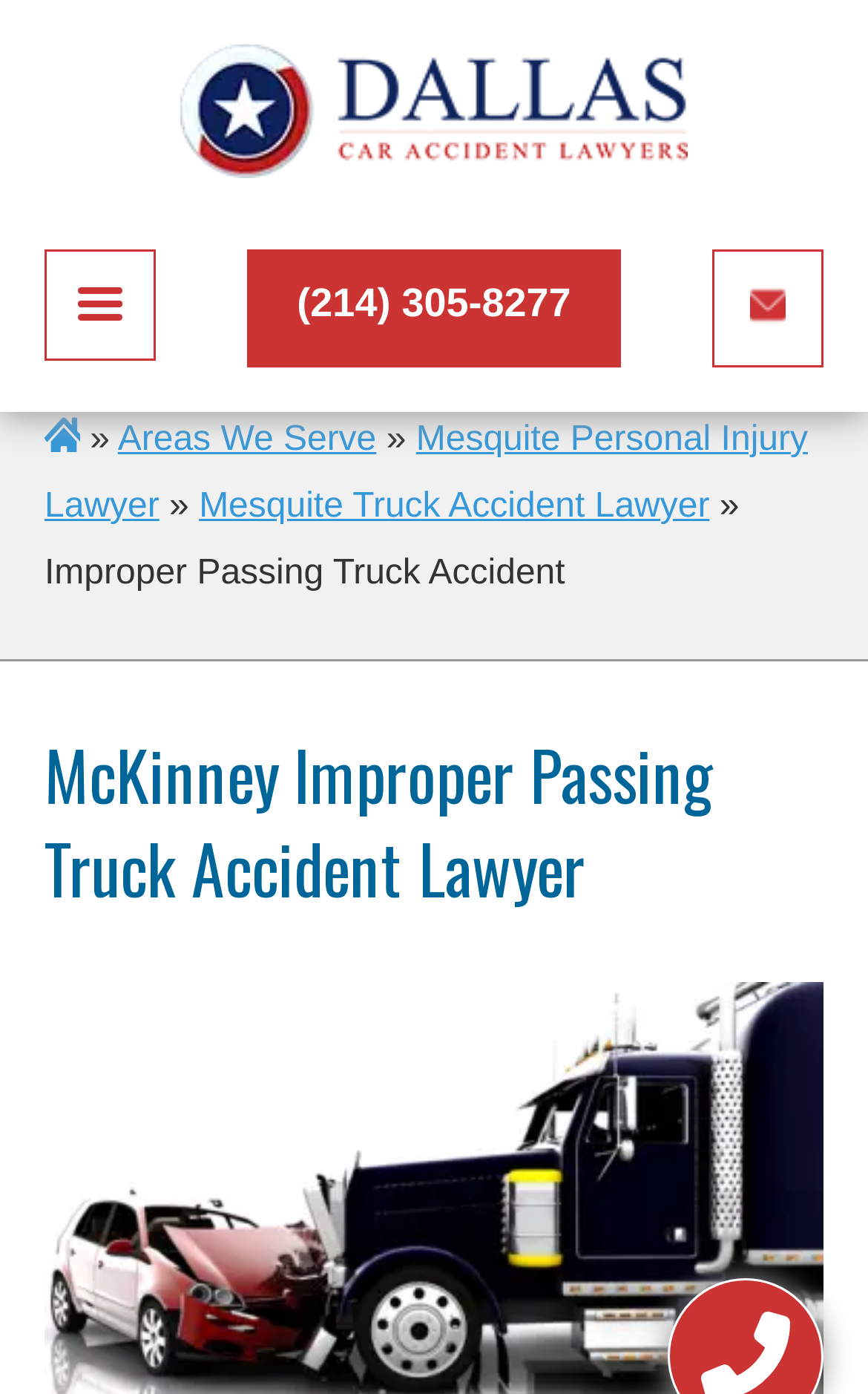Identify the coordinates of the bounding box for the element that must be clicked to accomplish the instruction: "Enter your first name".

[0.085, 0.354, 0.879, 0.418]